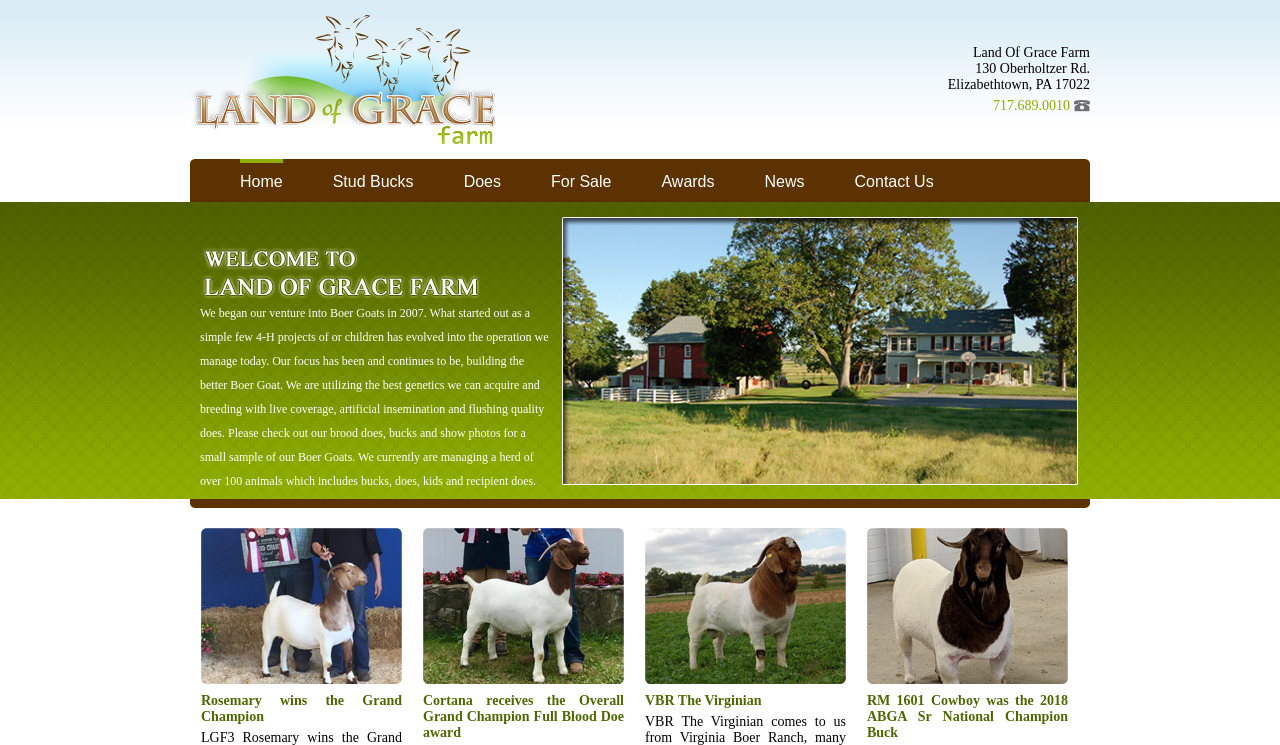Provide the bounding box coordinates of the HTML element this sentence describes: "Does".

[0.362, 0.213, 0.391, 0.27]